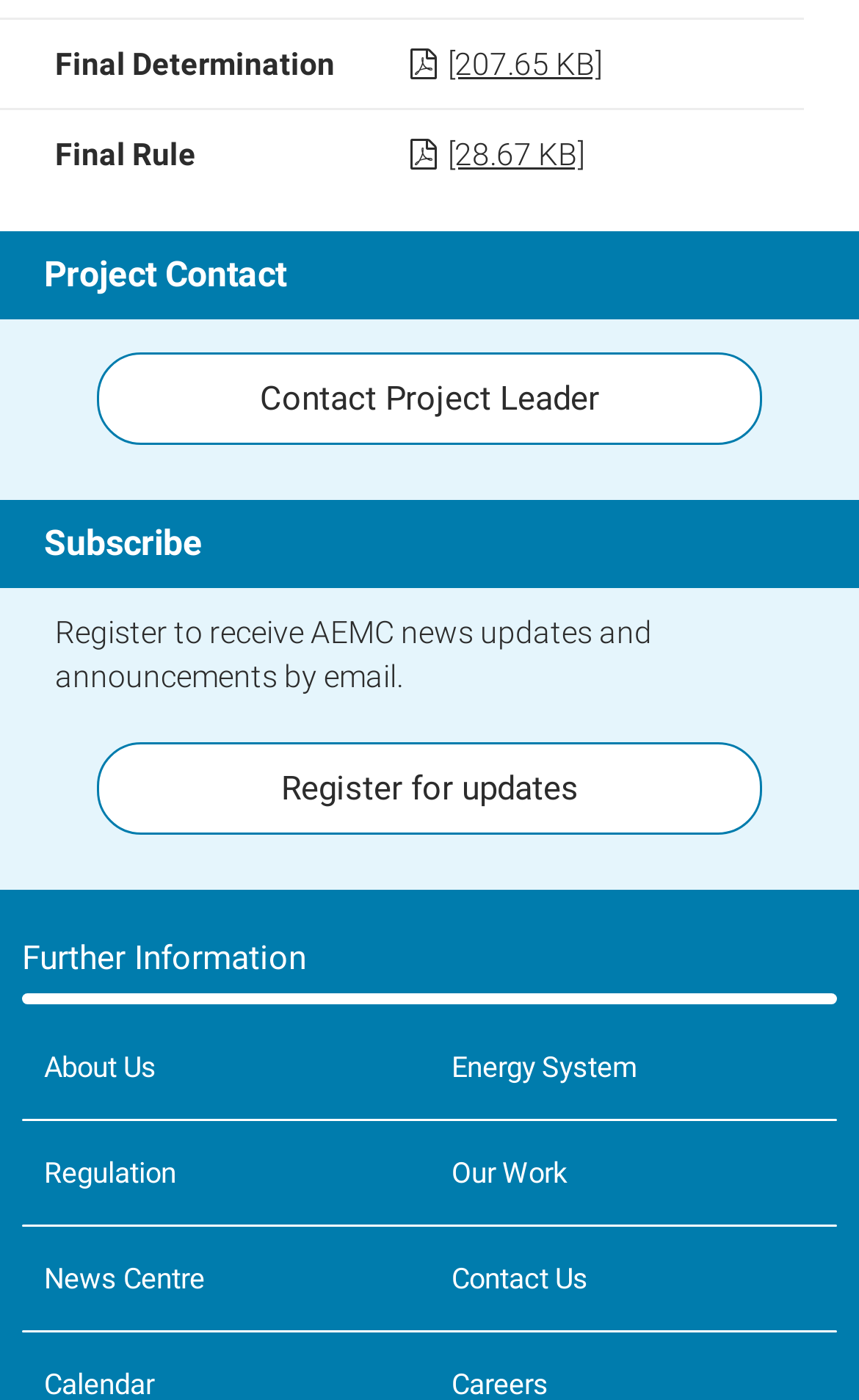Identify the bounding box of the UI component described as: "Regulation".

[0.026, 0.8, 0.5, 0.874]